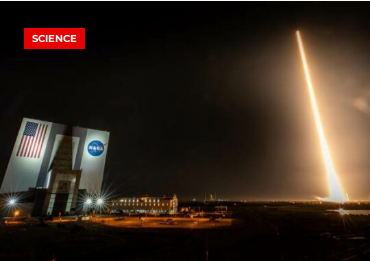Describe all the elements in the image extensively.

The image captures a dramatic nighttime launch scene featuring a vertical rocket ascending into the sky, leaving a brilliant plume of light behind. In the foreground, the iconic NASA building, prominently displaying the NASA logo along with the American flag, adds a sense of grandeur to the moment. The backdrop suggests an expansive launch facility, surrounded by lights that illuminate the area, emphasizing the excitement and significance of space exploration. The bold red label "SCIENCE" at the top foreground highlights the scientific achievements associated with this launch, underscoring the importance of such missions in advancing our understanding of space and technology. This image encapsulates the thrill of aerospace innovation and the continuous pursuit of scientific knowledge.